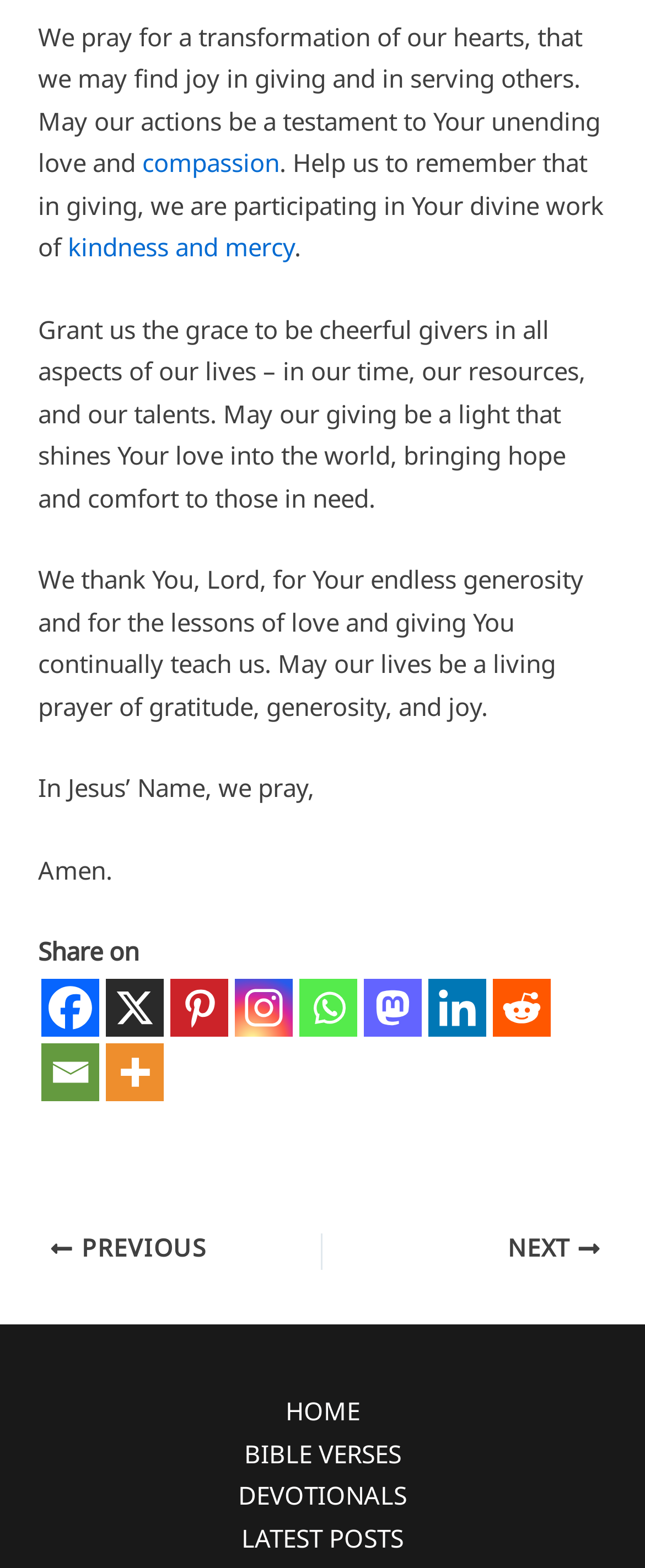Look at the image and answer the question in detail:
What is the purpose of the 'Share on' button?

The 'Share on' button is accompanied by links to various social media platforms, indicating that its purpose is to allow users to share the content on these platforms.